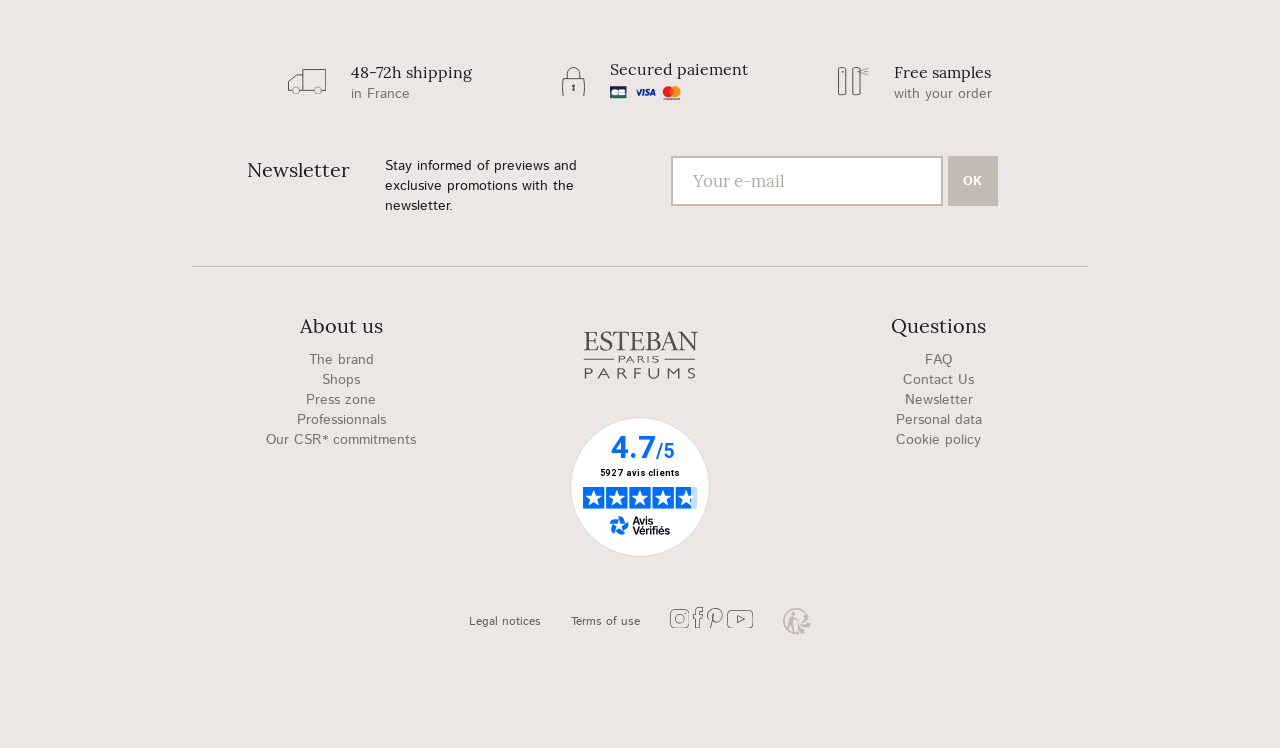What is offered with every order?
Kindly offer a detailed explanation using the data available in the image.

The company offers free samples with every order as indicated by the text 'Free samples' and 'with your order', which suggests that customers will receive free samples with their purchases.